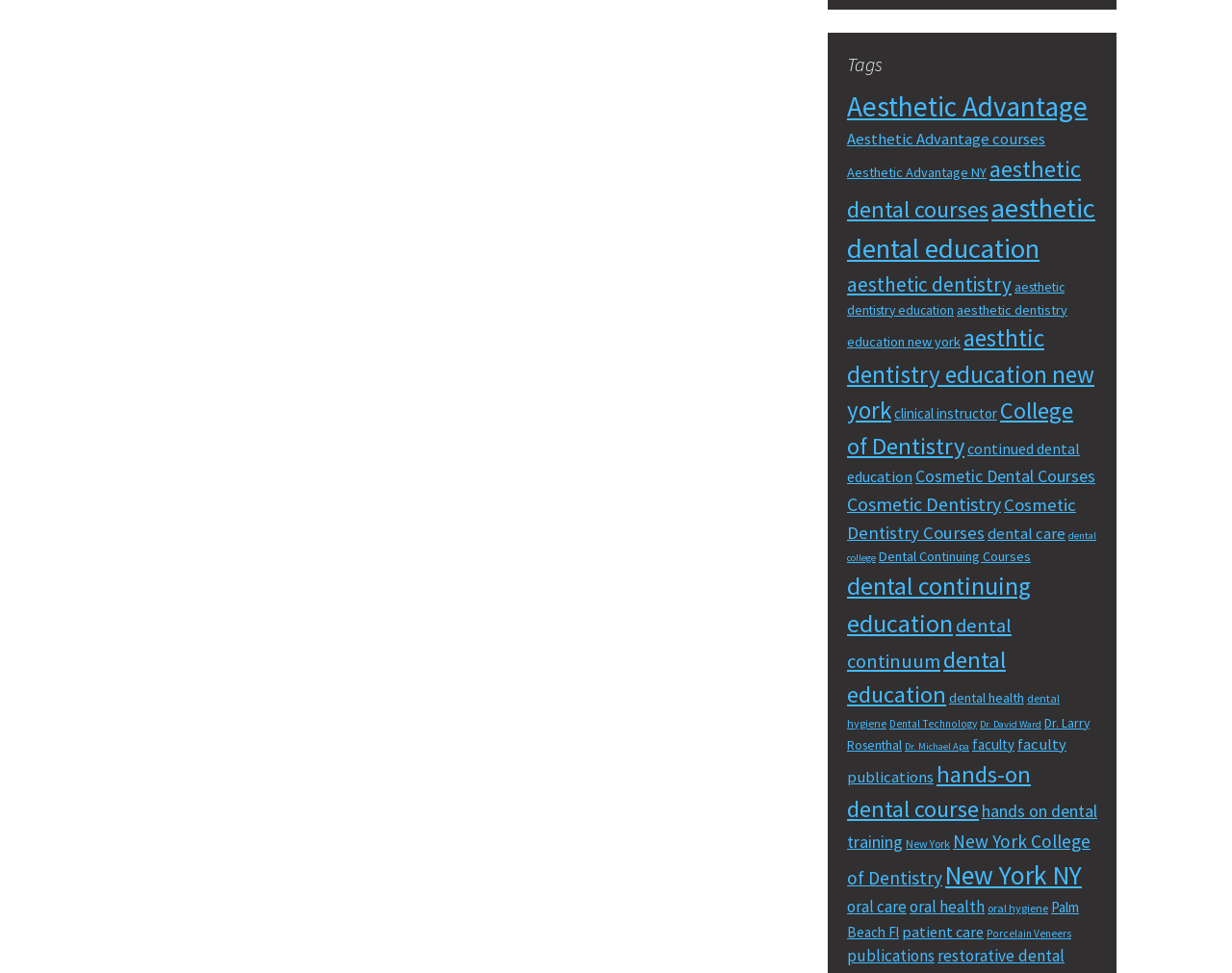Please locate the bounding box coordinates of the region I need to click to follow this instruction: "Read about 'Dr. Larry Rosenthal (12 items)'".

[0.688, 0.734, 0.884, 0.774]